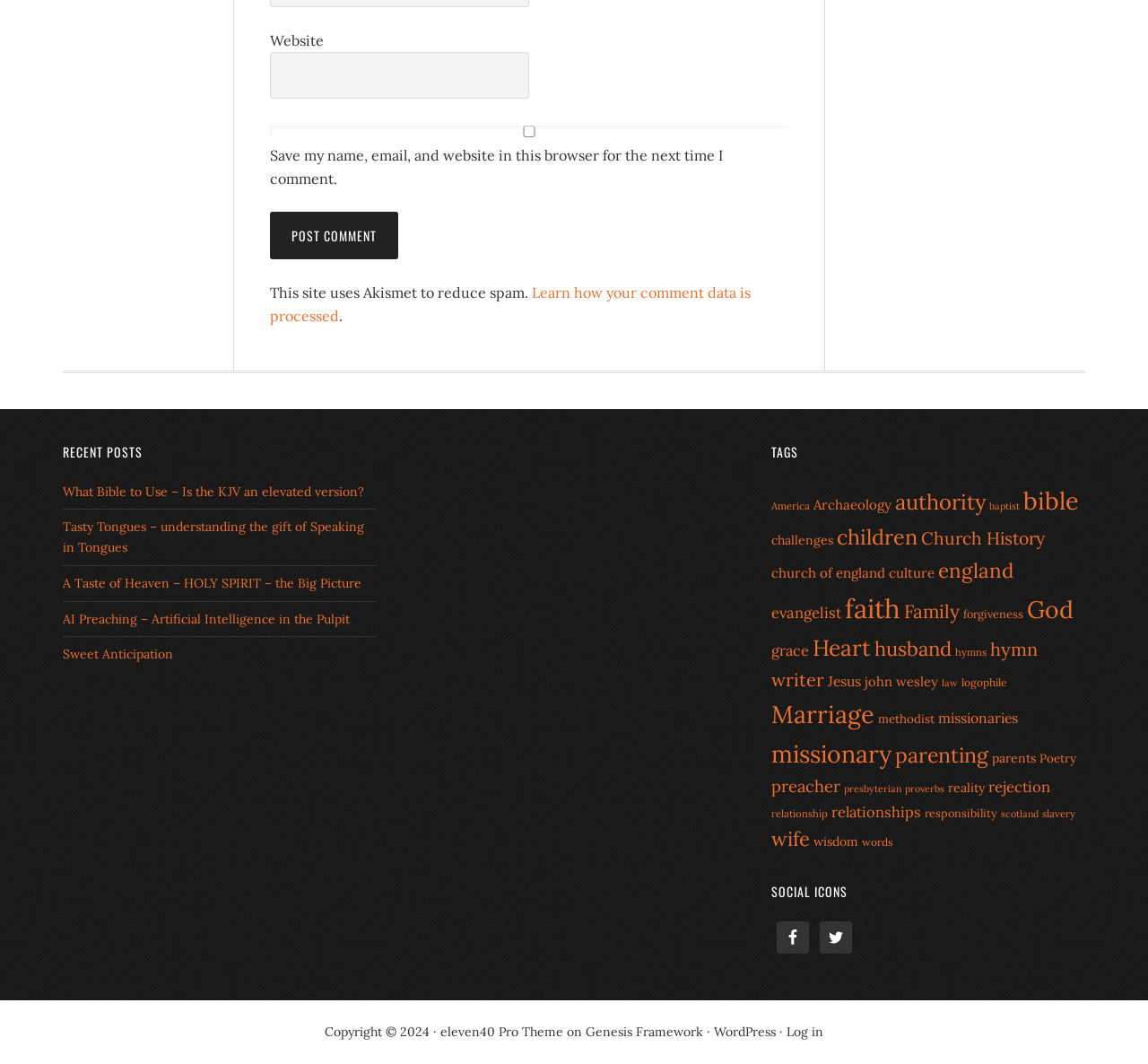Please locate the clickable area by providing the bounding box coordinates to follow this instruction: "log in".

[0.685, 0.962, 0.717, 0.977]